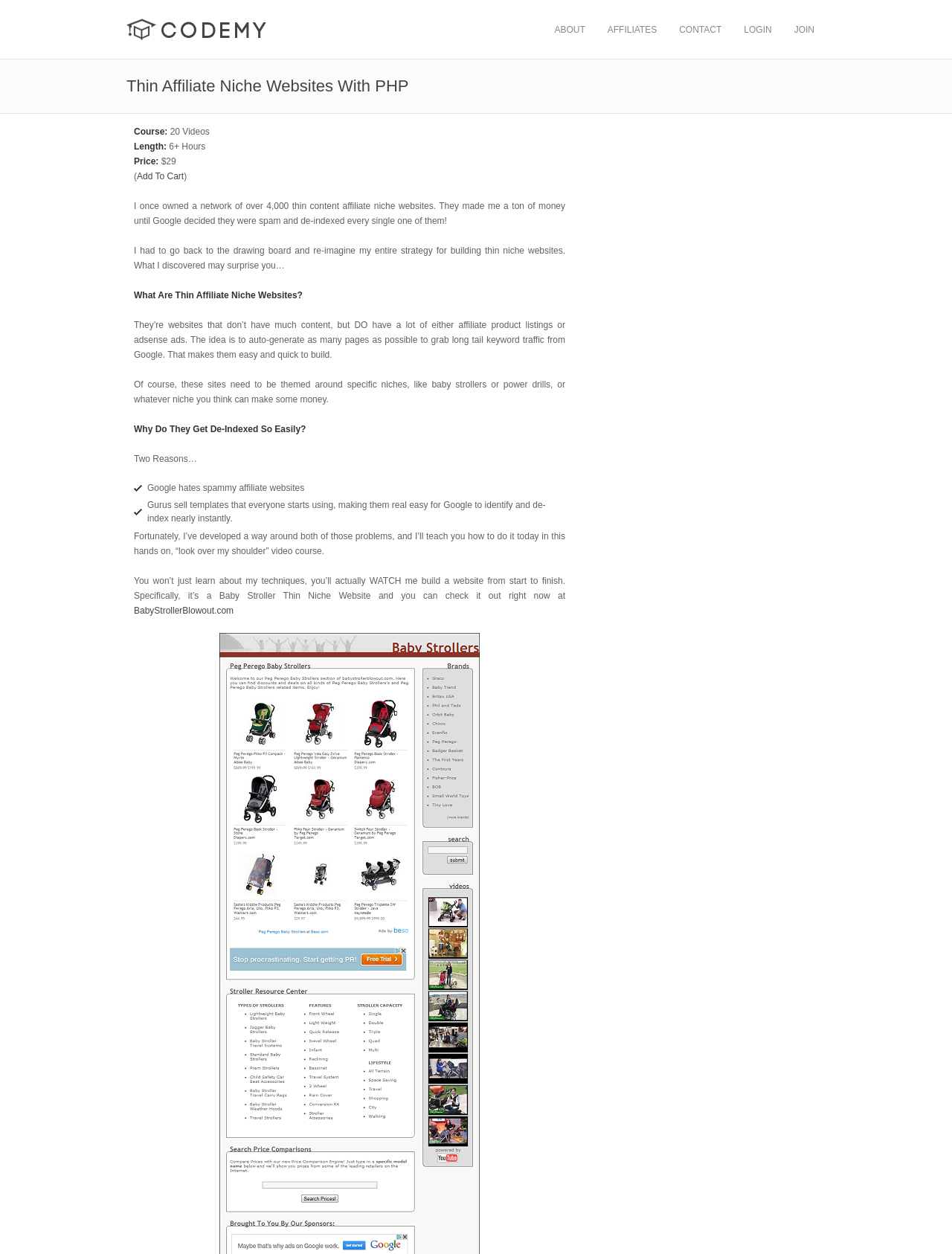Kindly determine the bounding box coordinates of the area that needs to be clicked to fulfill this instruction: "Go to ABOUT page".

[0.575, 0.0, 0.622, 0.047]